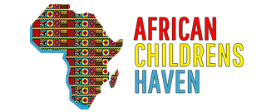Craft a detailed explanation of the image.

The image represents the logo of the organization "African Children's Haven." It features the outline of the African continent, filled with a vibrant, colorful pattern that reflects traditional African textiles. Prominently displayed alongside the continent's shape are the bold, multi-colored words "AFRICAN CHILDREN'S HAVEN," which are designed to emphasize the organization's commitment to supporting children across Africa. This logo symbolizes hope and education, embodying the essence of the scholarship fund established in memory of Dorothy Speier, aimed at providing educational opportunities to deserving students from impoverished regions.